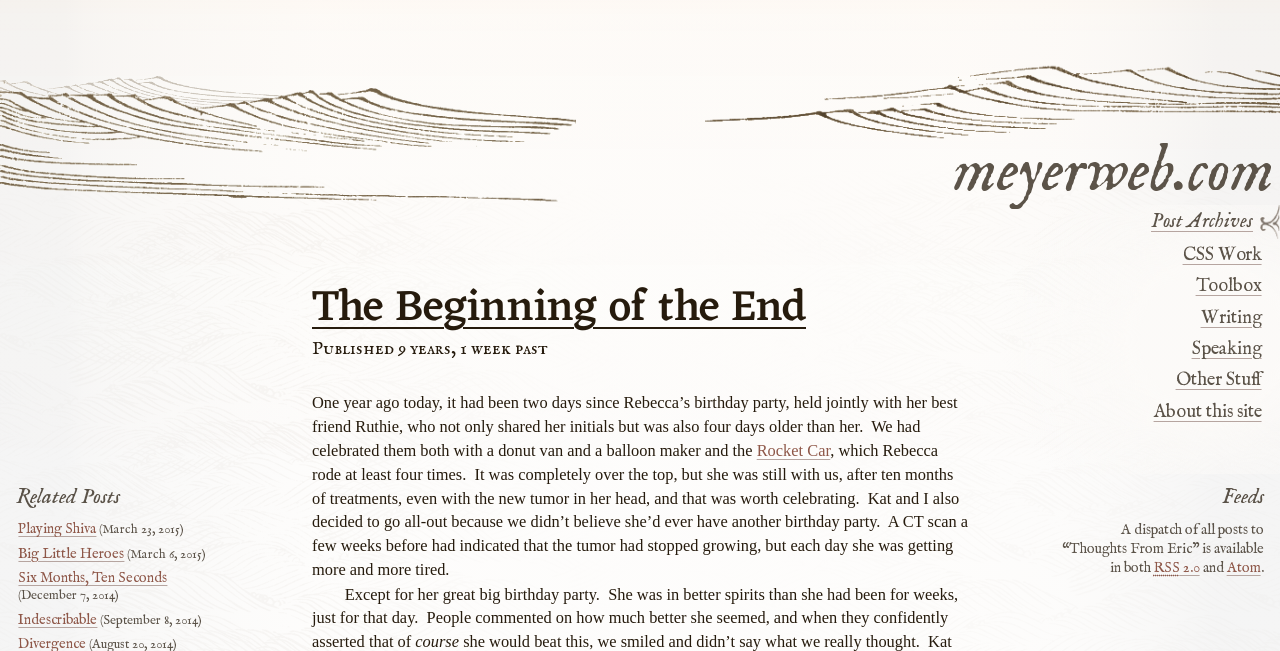Pinpoint the bounding box coordinates for the area that should be clicked to perform the following instruction: "Visit the 'CSS Work' page".

[0.796, 0.375, 0.986, 0.409]